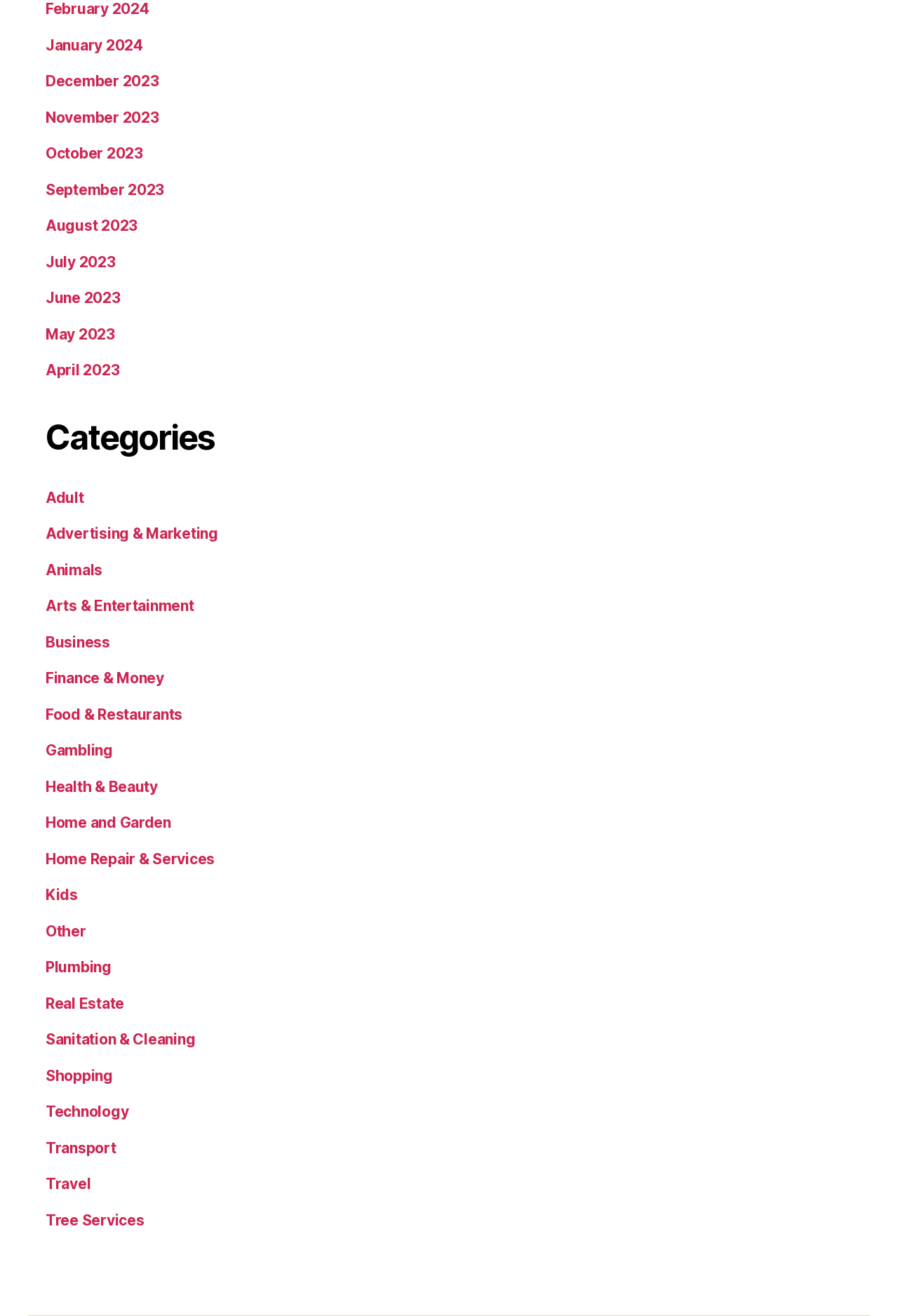Determine the bounding box coordinates (top-left x, top-left y, bottom-right x, bottom-right y) of the UI element described in the following text: August 2023

[0.051, 0.165, 0.153, 0.178]